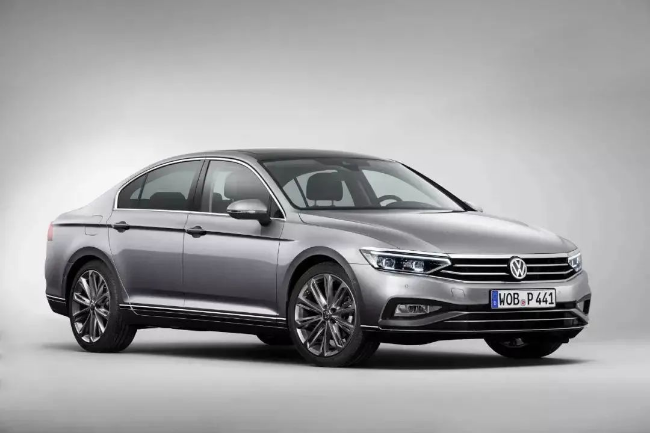In what year was the Passat first introduced?
Use the image to answer the question with a single word or phrase.

1973